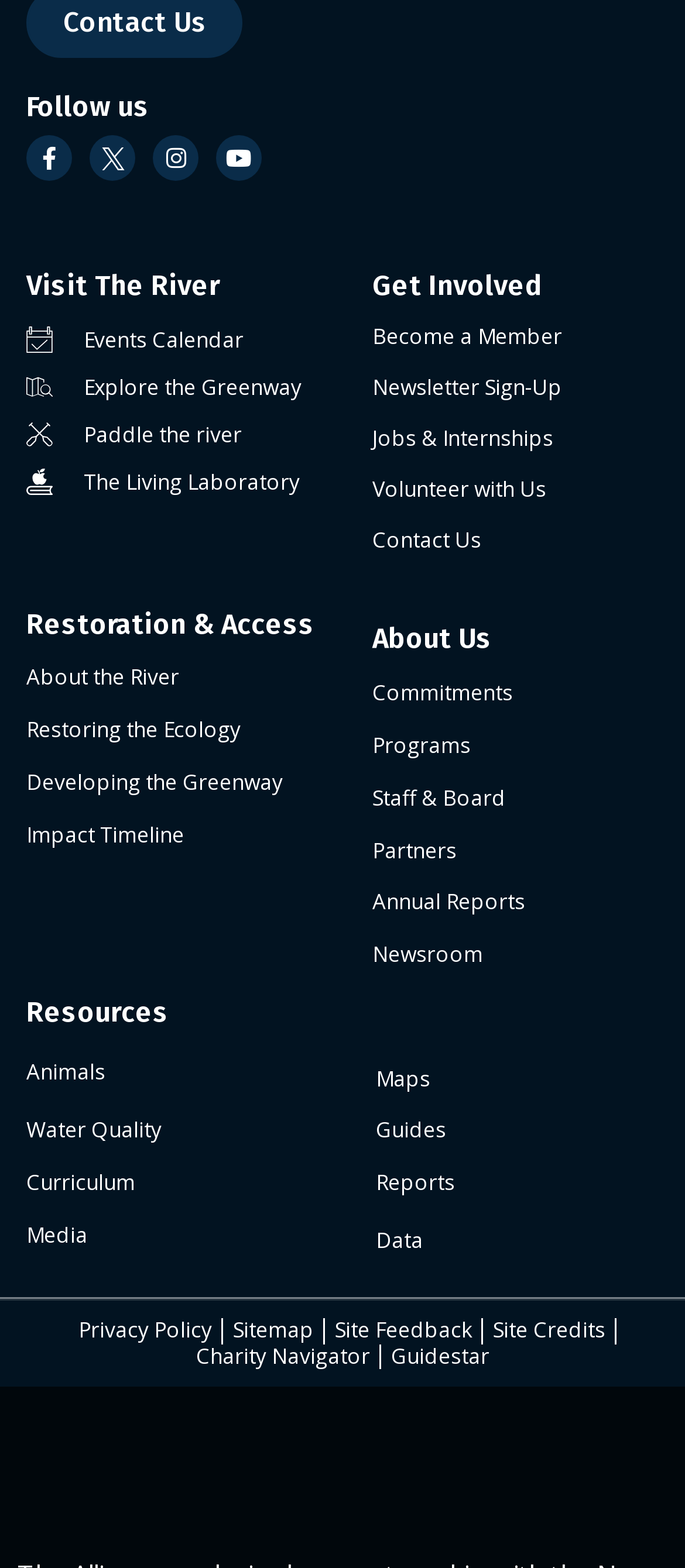What is the last option under 'Resources'?
Please provide a single word or phrase as your answer based on the screenshot.

Media